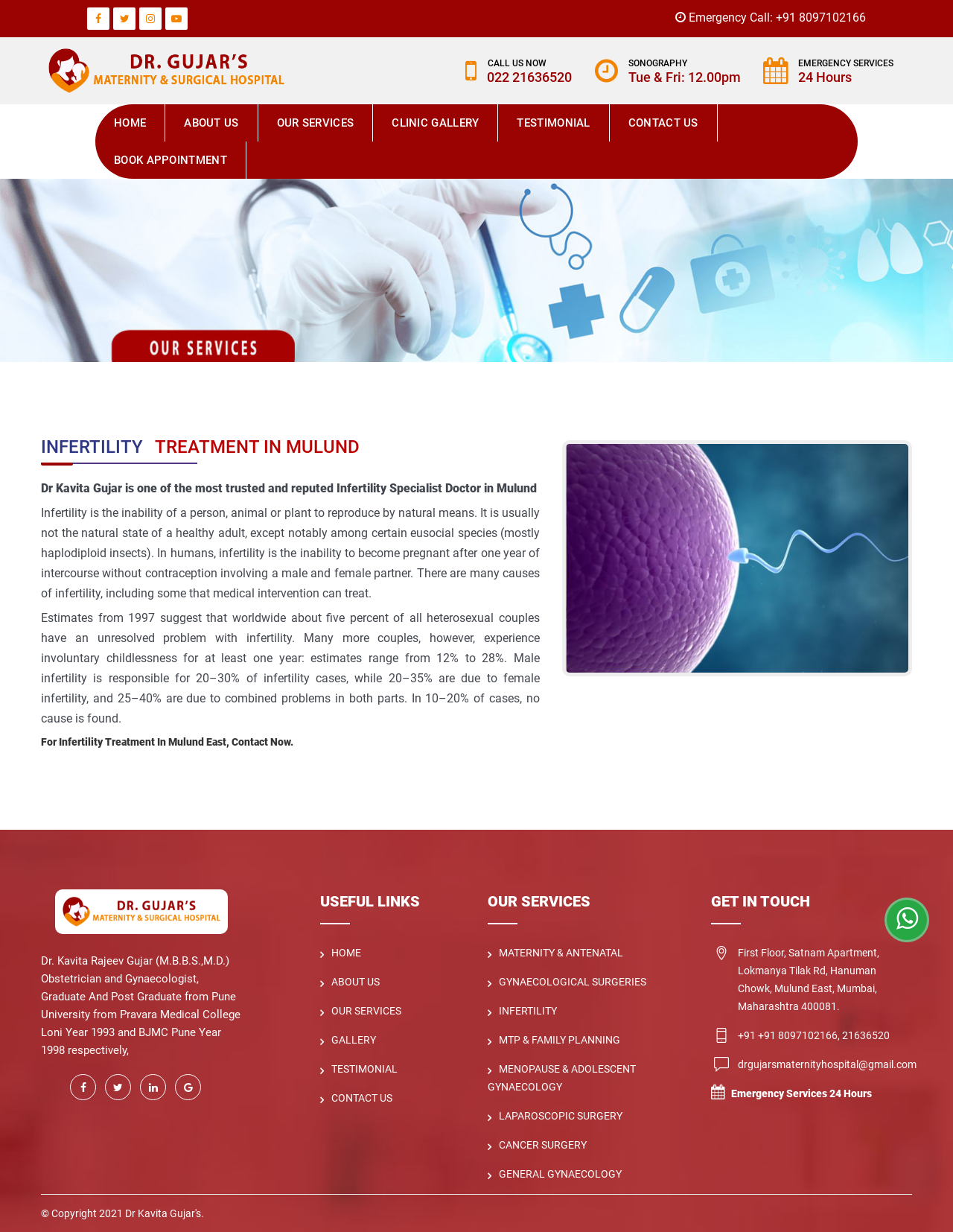What is the address of the clinic?
Please give a well-detailed answer to the question.

I obtained this information from the 'GET IN TOUCH' section of the webpage, where the clinic's address is provided.